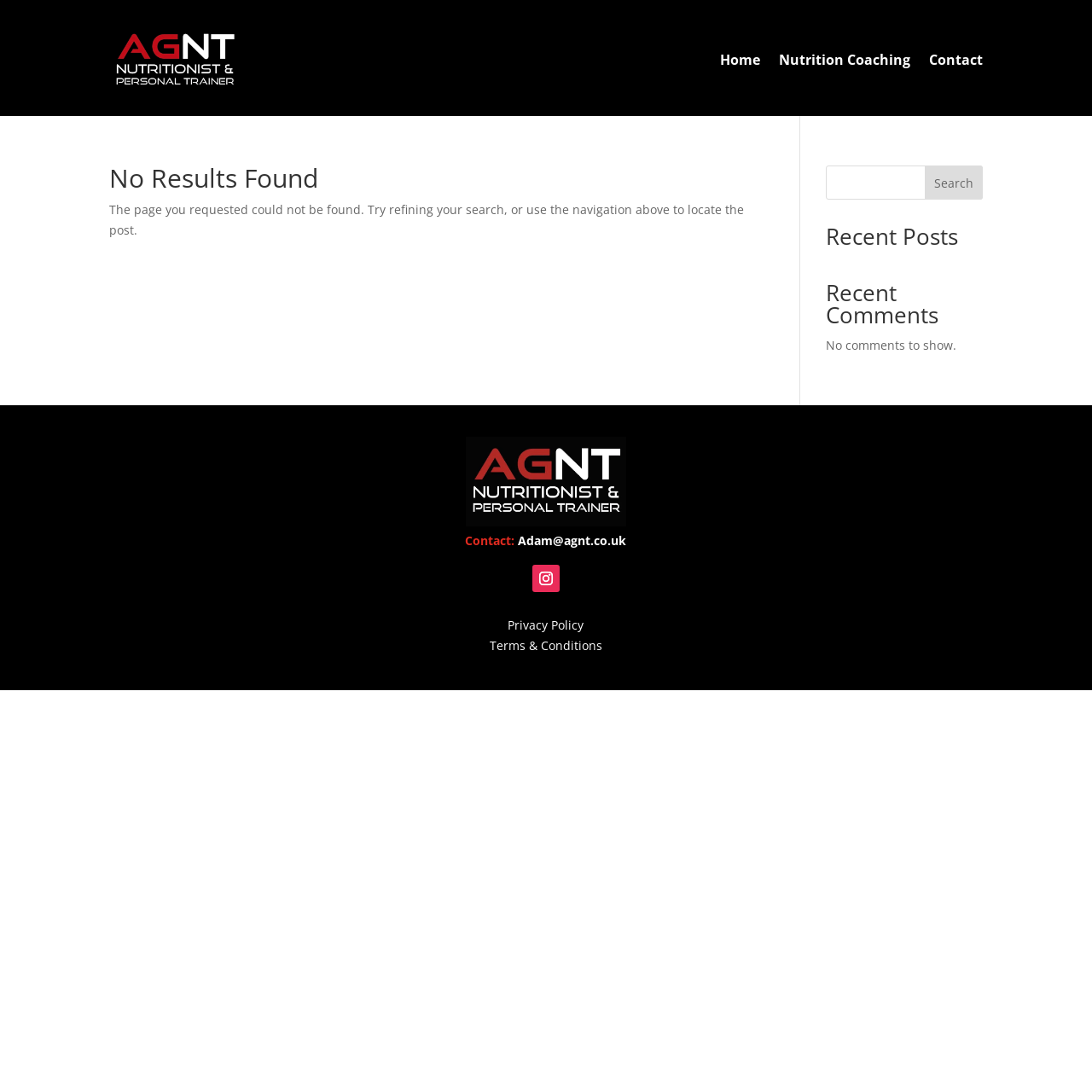Please provide a short answer using a single word or phrase for the question:
What is the current status of comments on the website?

No comments